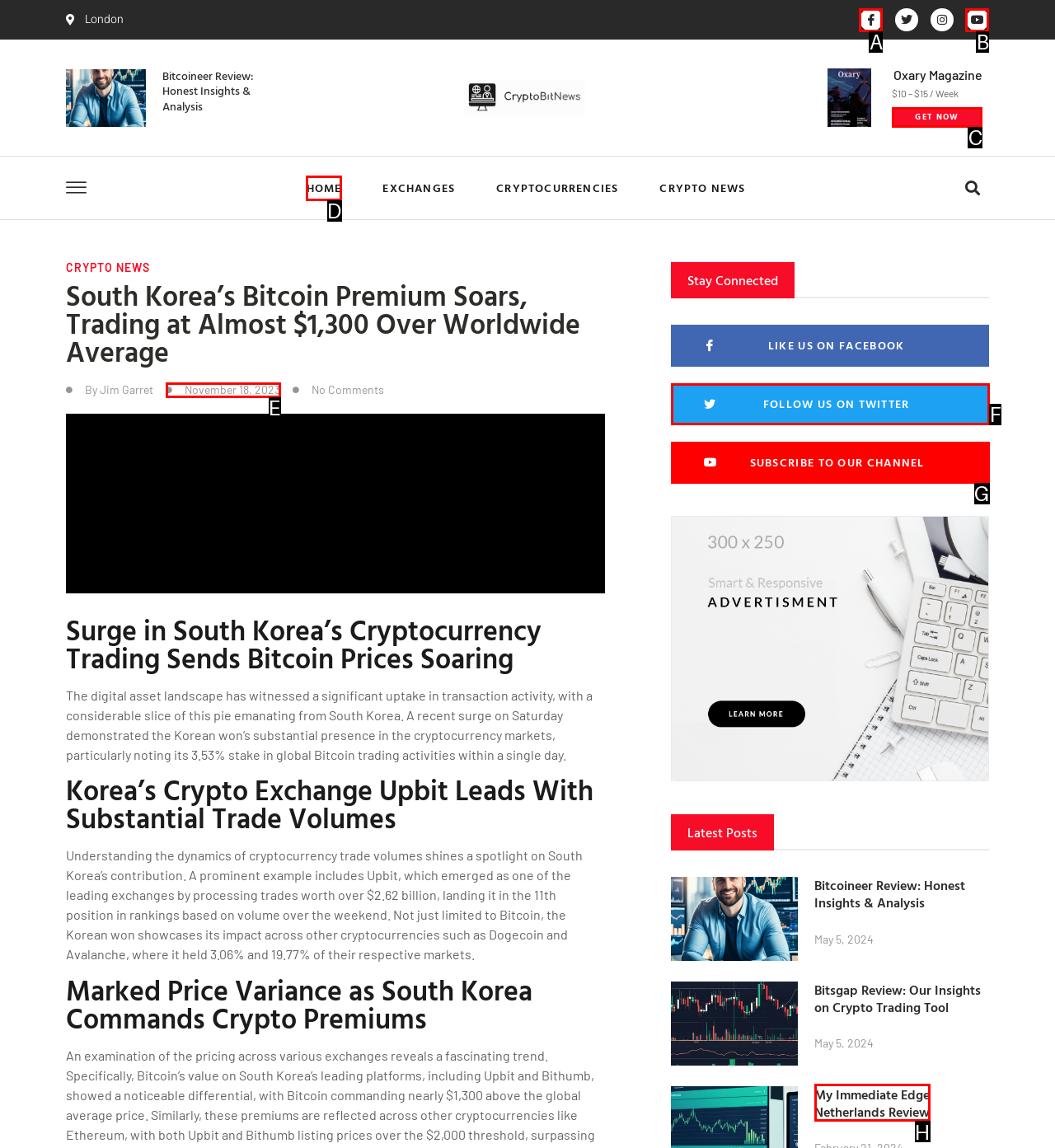Determine which UI element I need to click to achieve the following task: Click the '99 Madison Ave Manhattan' link Provide your answer as the letter of the selected option.

None